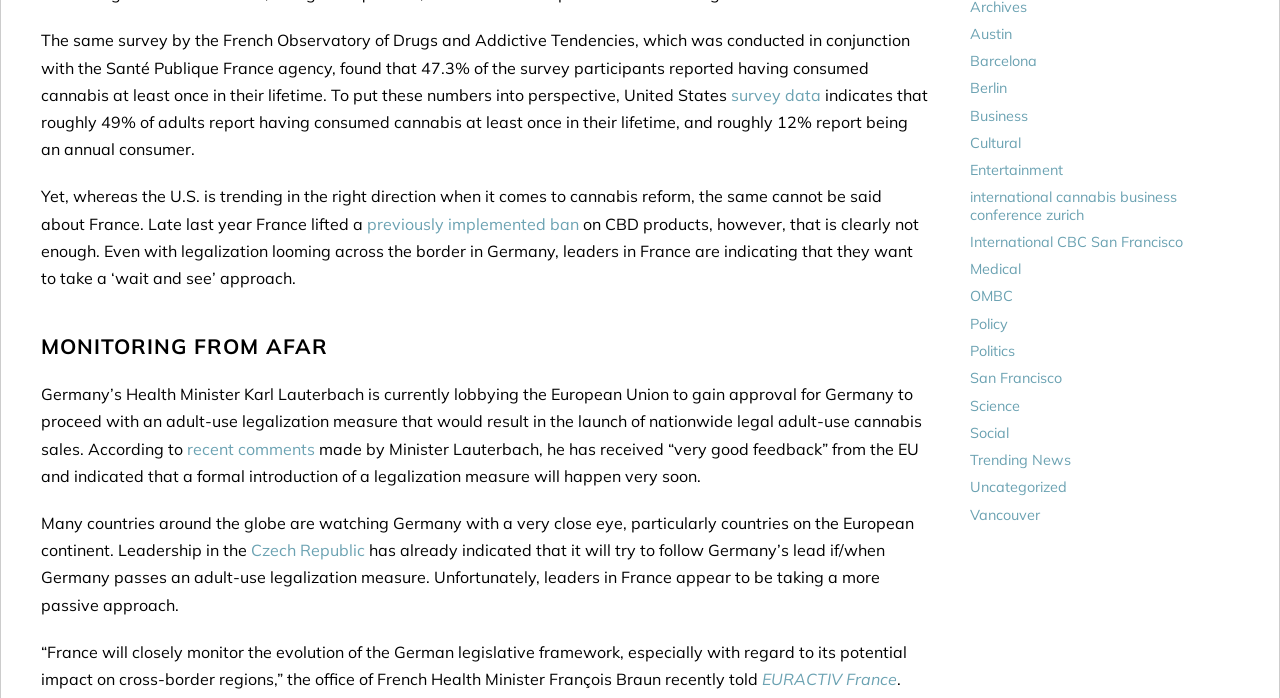Please provide a short answer using a single word or phrase for the question:
What is the approach of French leaders regarding cannabis reform?

Wait and see